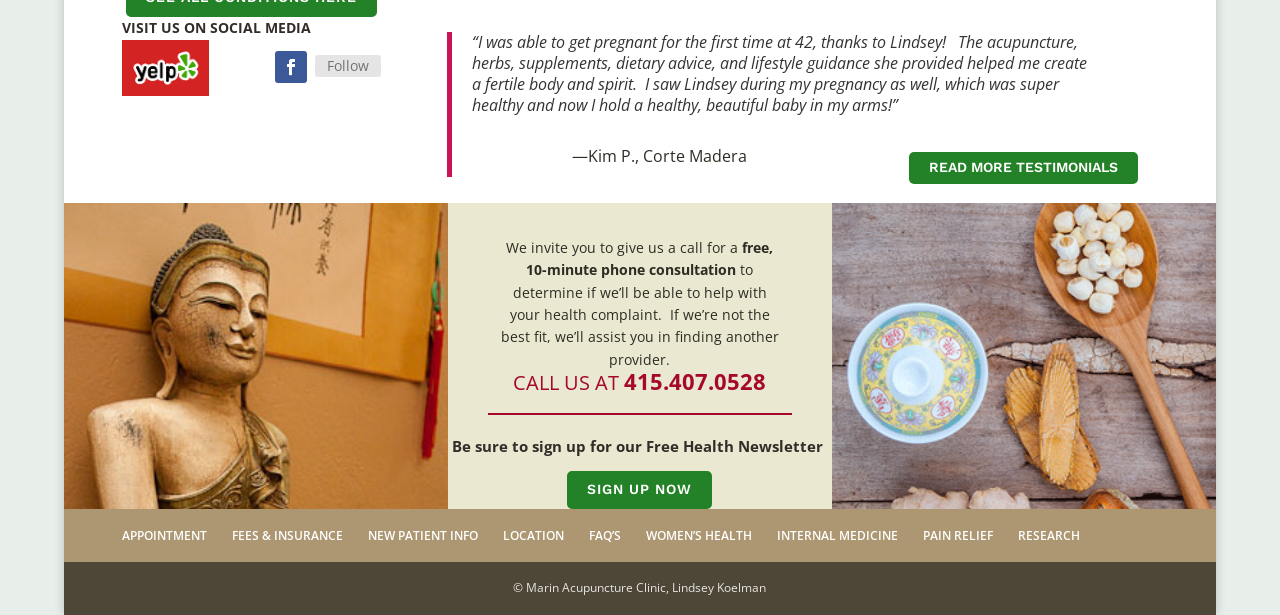Show me the bounding box coordinates of the clickable region to achieve the task as per the instruction: "Follow on social media".

[0.246, 0.089, 0.297, 0.125]